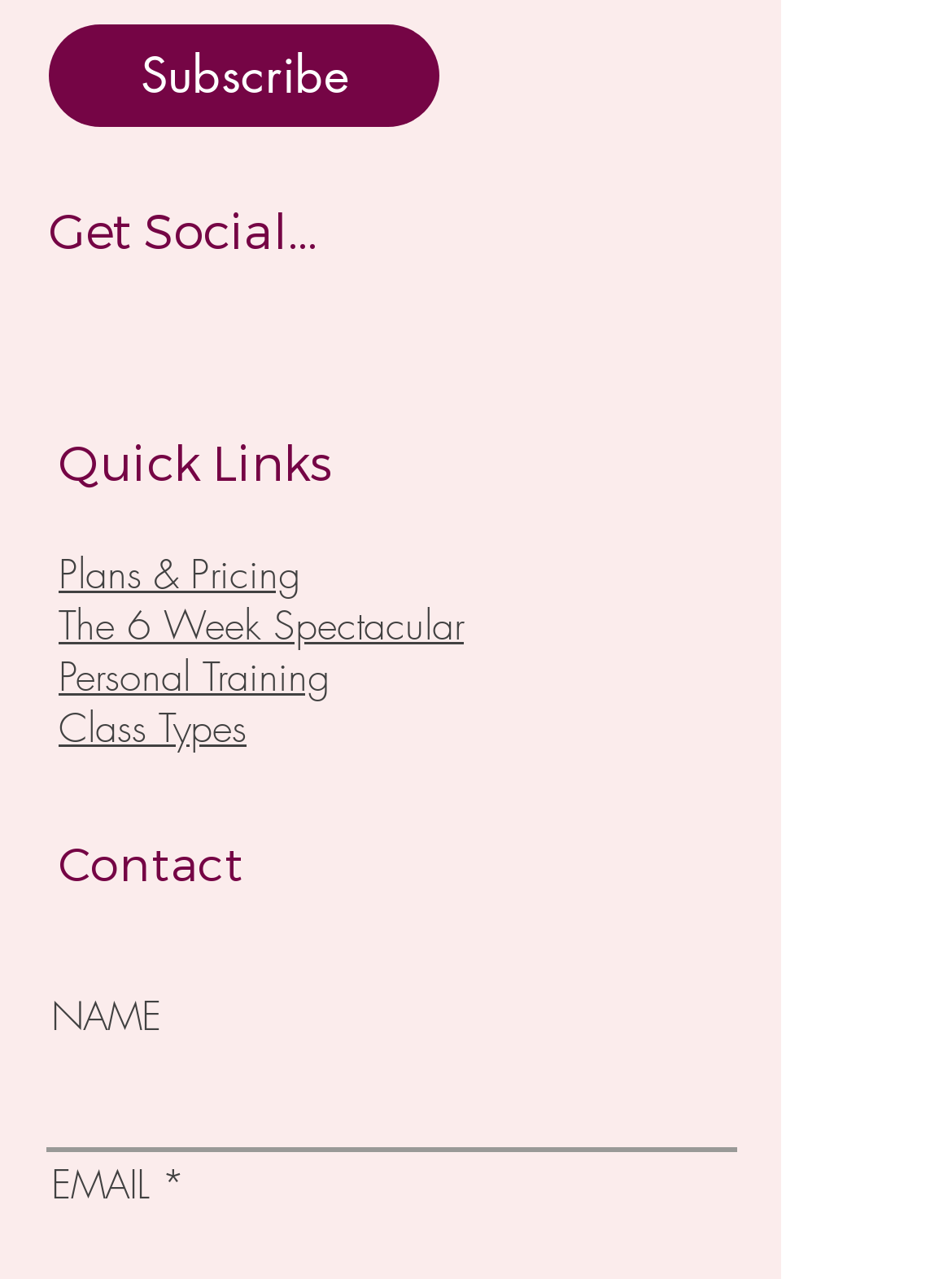Please identify the bounding box coordinates of the element's region that needs to be clicked to fulfill the following instruction: "Enter your name". The bounding box coordinates should consist of four float numbers between 0 and 1, i.e., [left, top, right, bottom].

[0.049, 0.821, 0.774, 0.901]